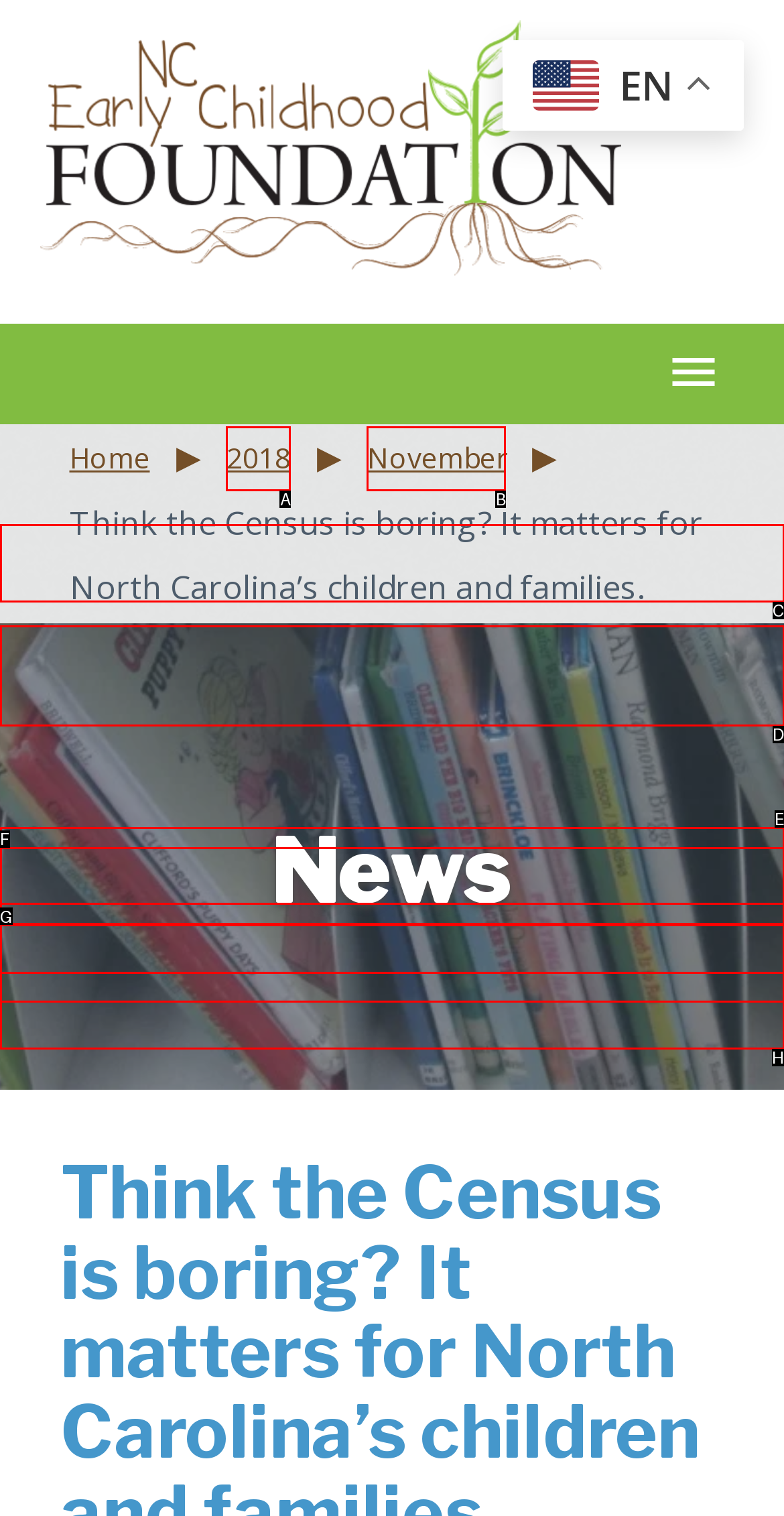Determine the letter of the UI element that will complete the task: Click the 'Pathways to Grade-Level Reading' link
Reply with the corresponding letter.

C